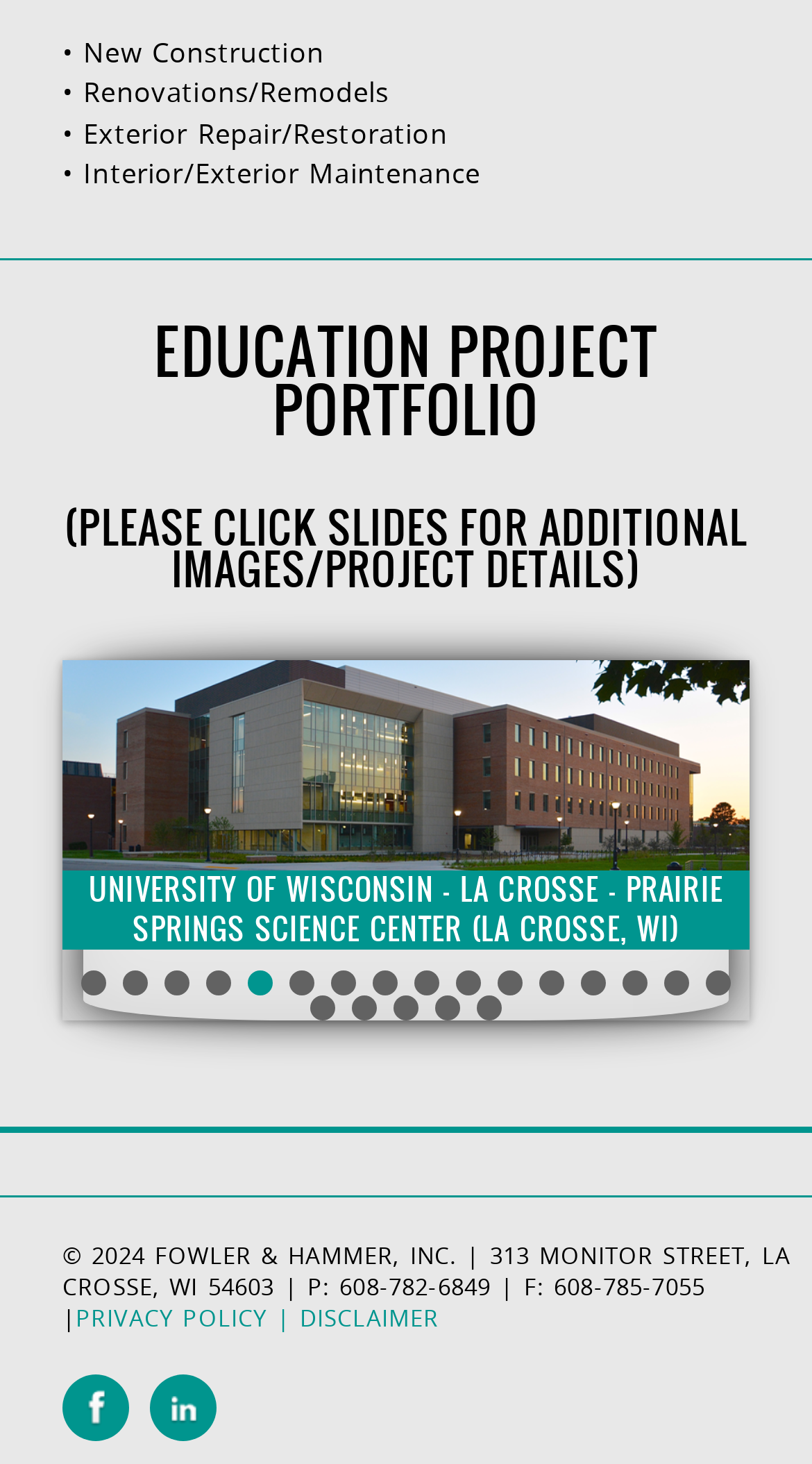How many slides are in the Education project portfolio?
Make sure to answer the question with a detailed and comprehensive explanation.

The number of slides can be determined by looking at the links in the Education project portfolio section, which are labeled 'Show slide 1 of 21', 'Show slide 2 of 21', and so on, up to 'Show slide 21 of 21'.